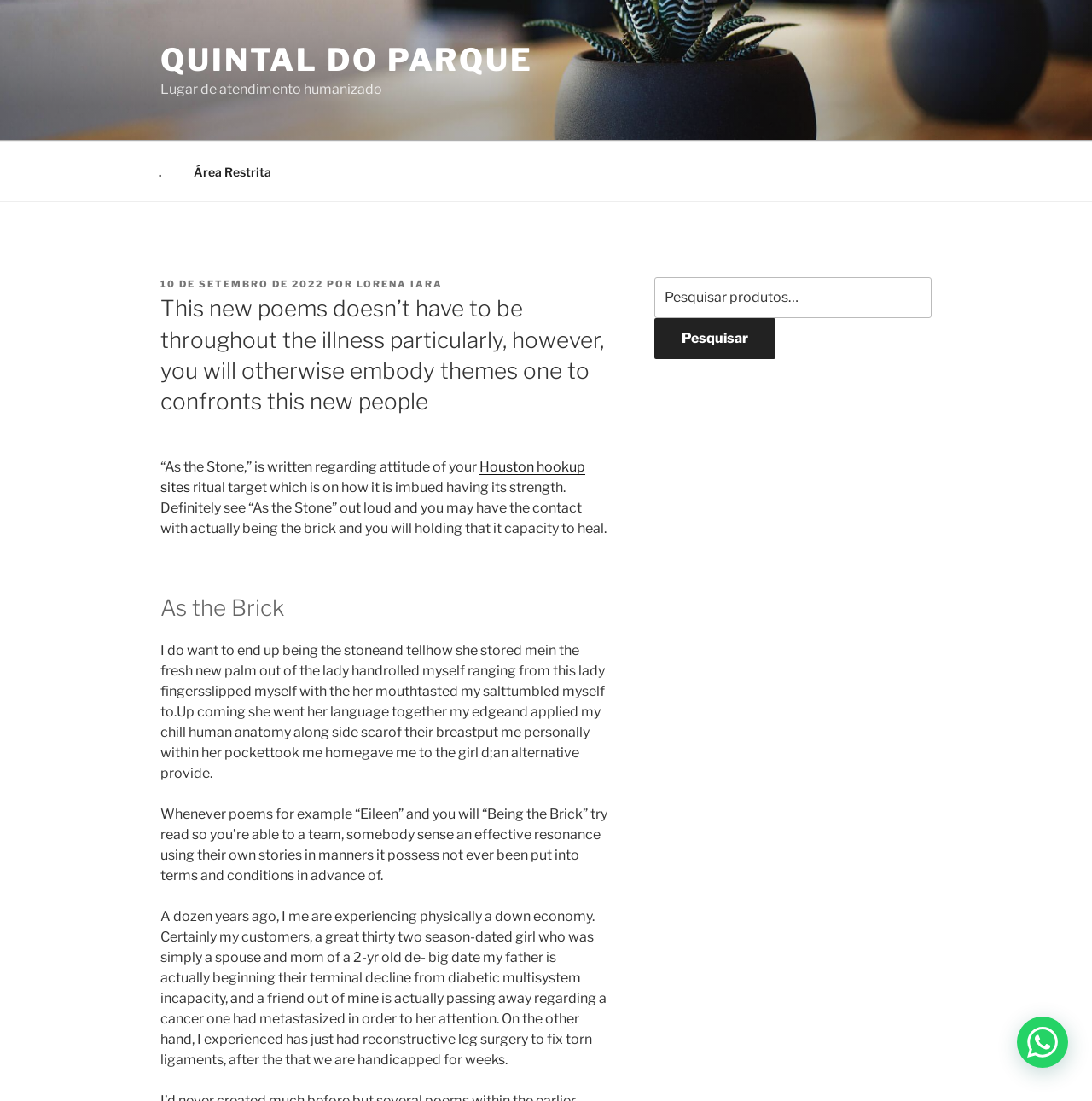What is the theme of the poem?
Answer with a single word or phrase by referring to the visual content.

illness and healing